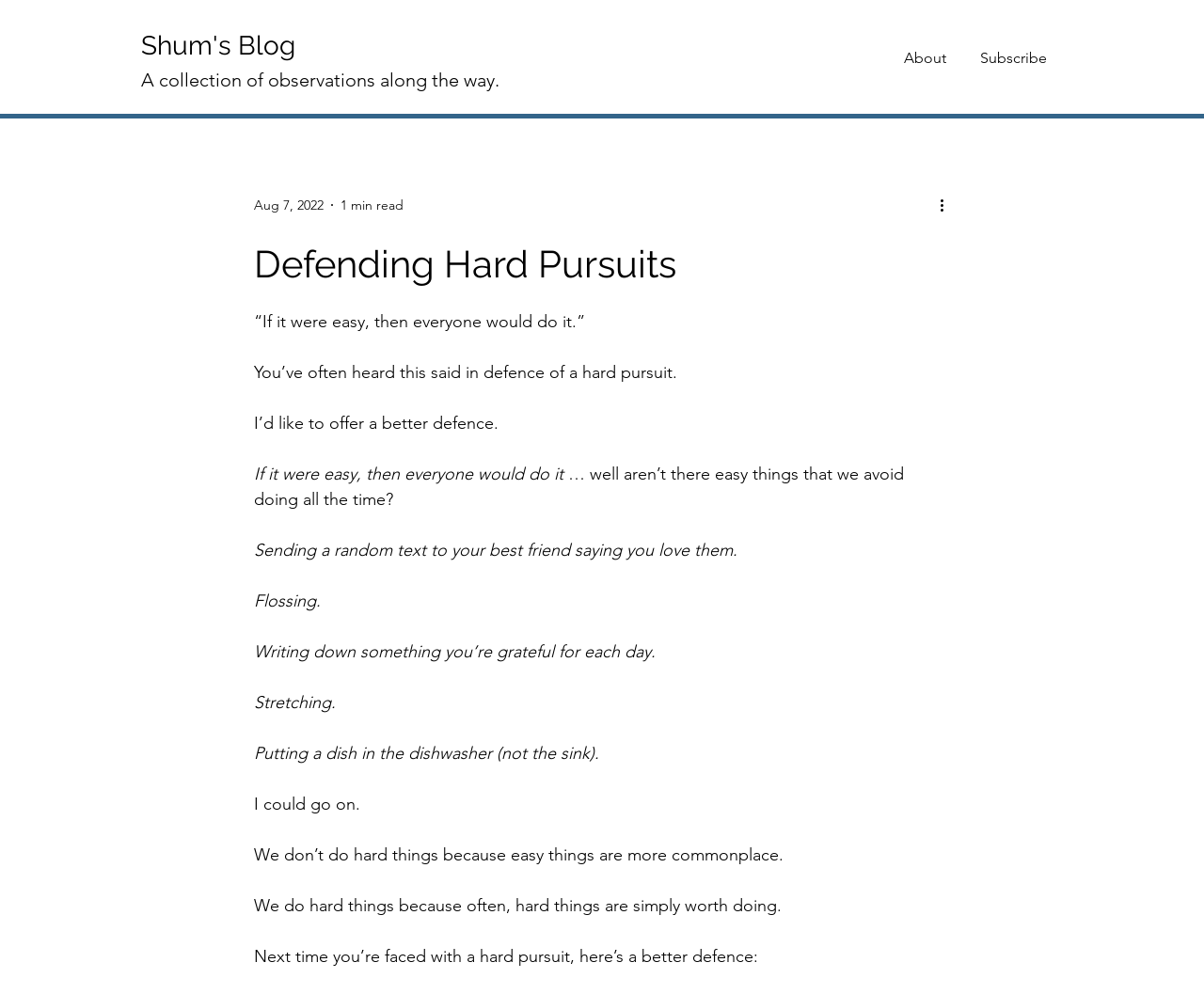What is the topic of the blog post?
Refer to the screenshot and respond with a concise word or phrase.

Defending Hard Pursuits